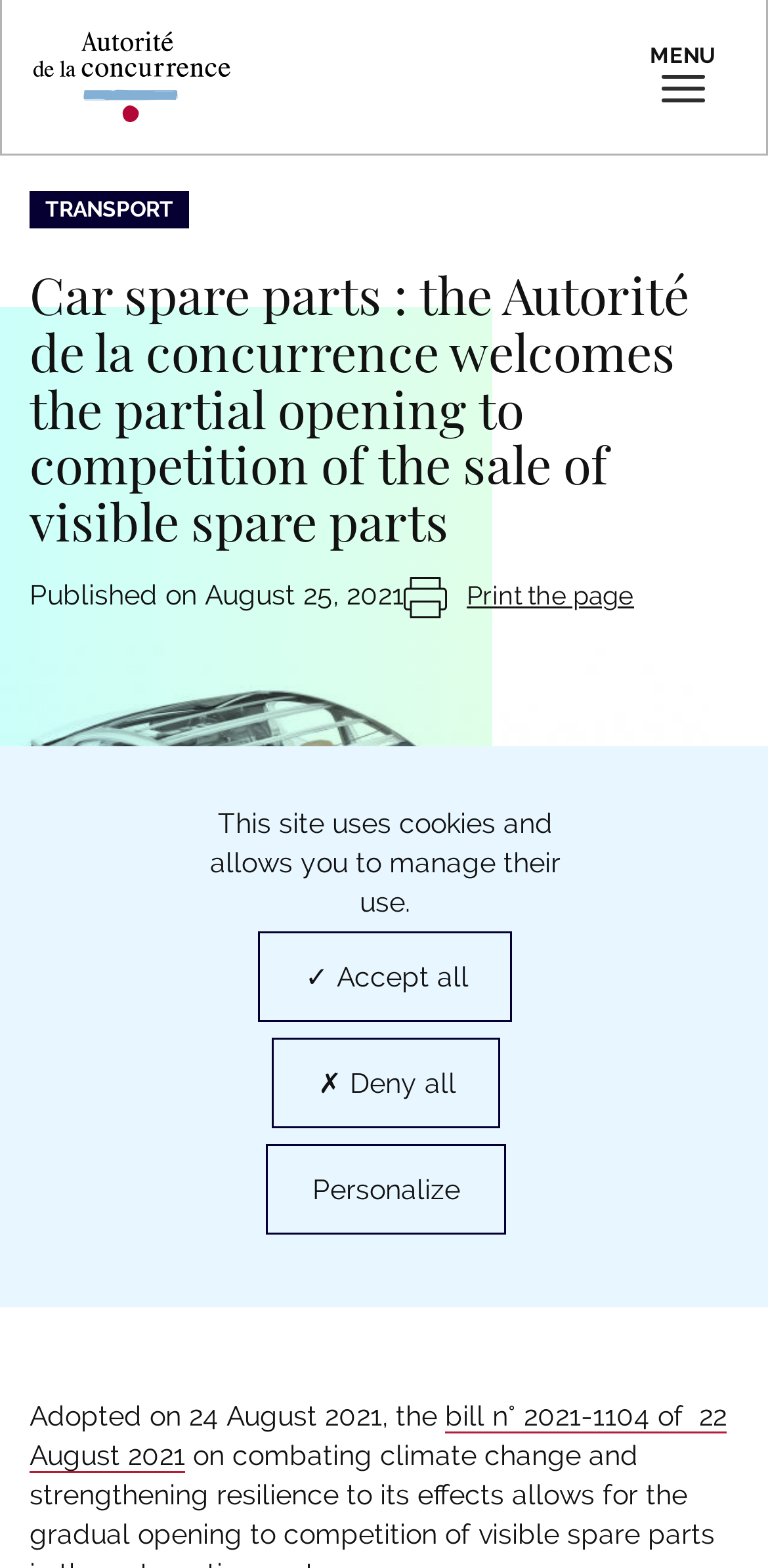Can you give a detailed response to the following question using the information from the image? Can the page be printed?

A 'Print the page' link is located at the bottom of the webpage, which suggests that the page can be printed.